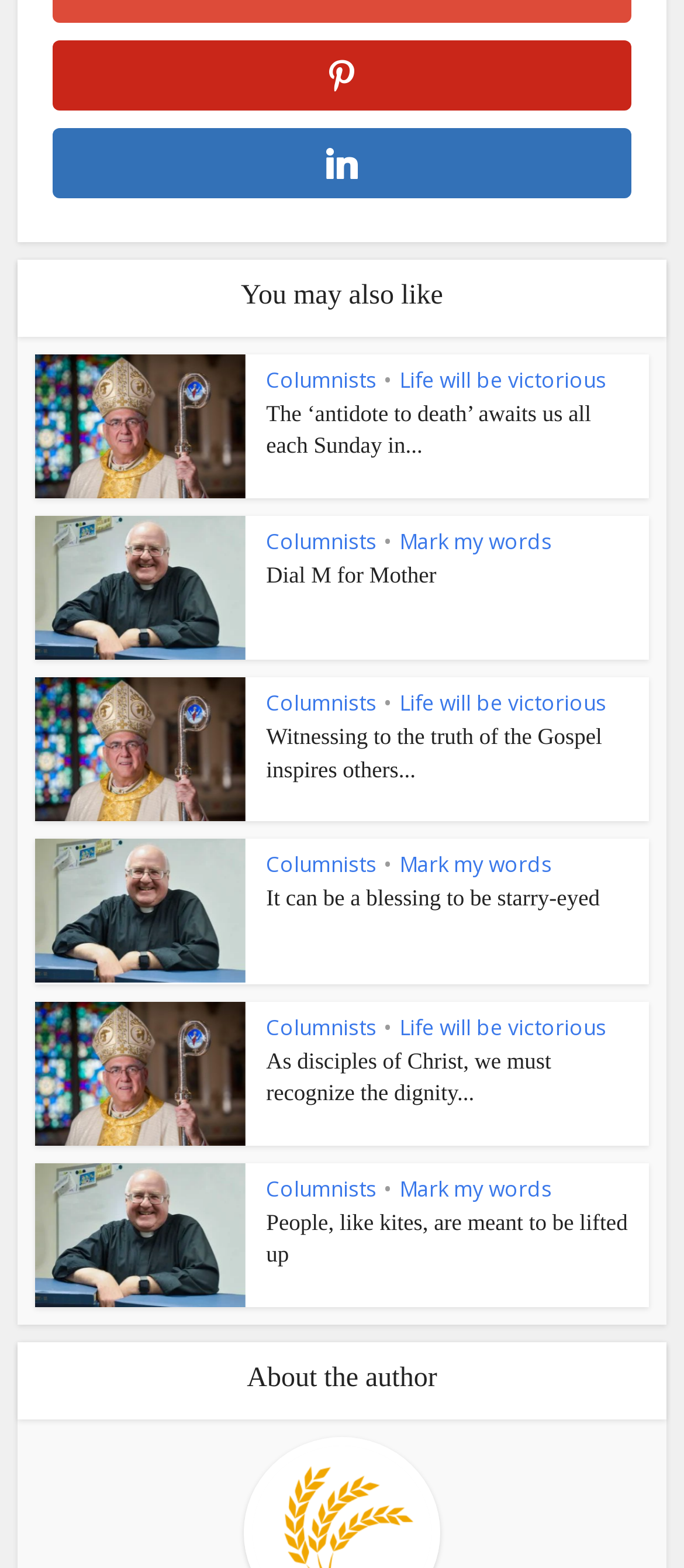Provide the bounding box coordinates of the HTML element this sentence describes: "Mark my words". The bounding box coordinates consist of four float numbers between 0 and 1, i.e., [left, top, right, bottom].

[0.584, 0.542, 0.807, 0.561]